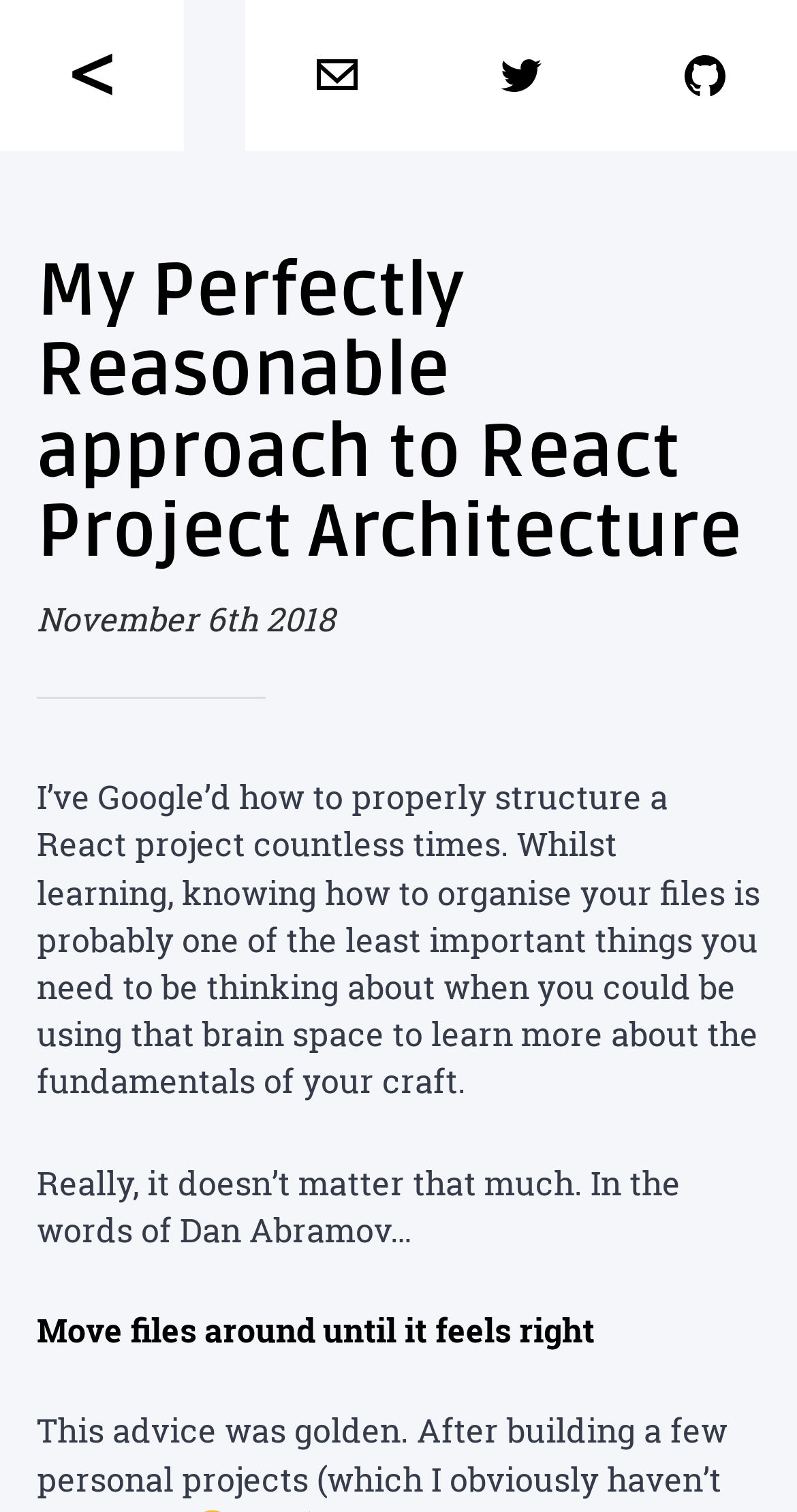Answer the question using only one word or a concise phrase: What is the author's attitude towards React project architecture?

Relaxed